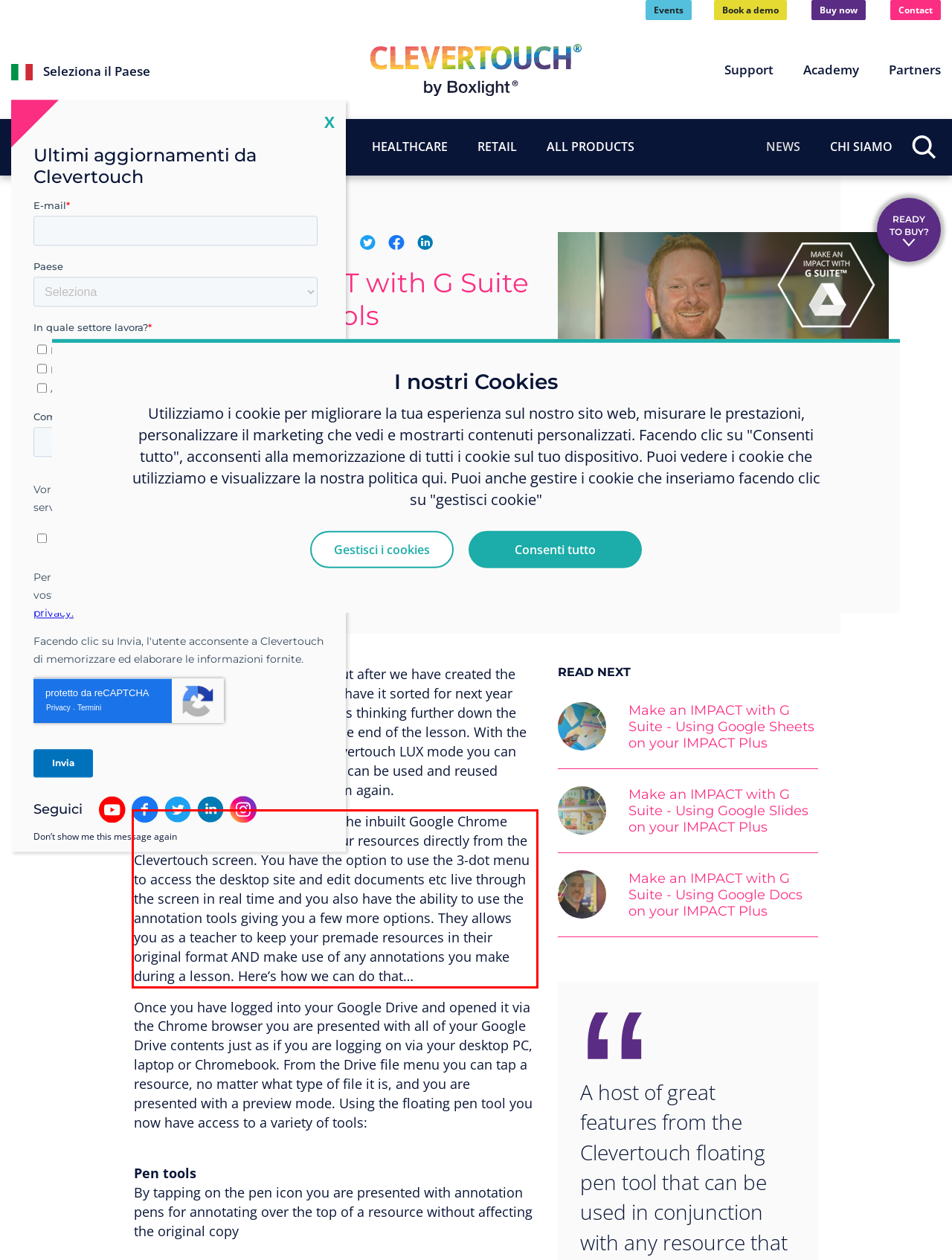You have a screenshot with a red rectangle around a UI element. Recognize and extract the text within this red bounding box using OCR.

By opening my Google Drive, via the inbuilt Google Chrome browser, you can access all of your resources directly from the Clevertouch screen. You have the option to use the 3-dot menu to access the desktop site and edit documents etc live through the screen in real time and you also have the ability to use the annotation tools giving you a few more options. They allows you as a teacher to keep your premade resources in their original format AND make use of any annotations you make during a lesson. Here’s how we can do that…